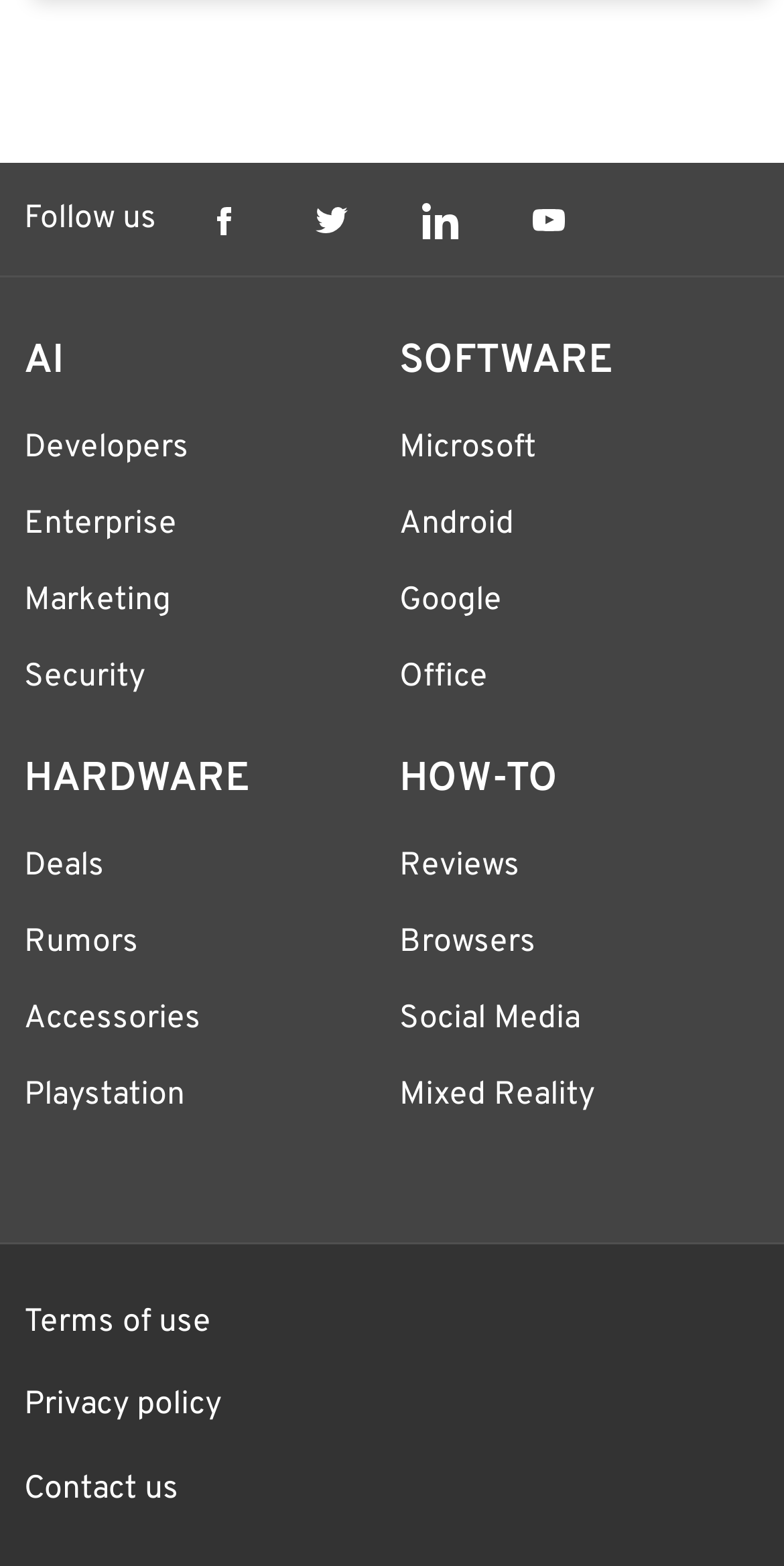Please identify the bounding box coordinates of the element's region that I should click in order to complete the following instruction: "Read the Terms of use". The bounding box coordinates consist of four float numbers between 0 and 1, i.e., [left, top, right, bottom].

[0.031, 0.832, 0.269, 0.858]